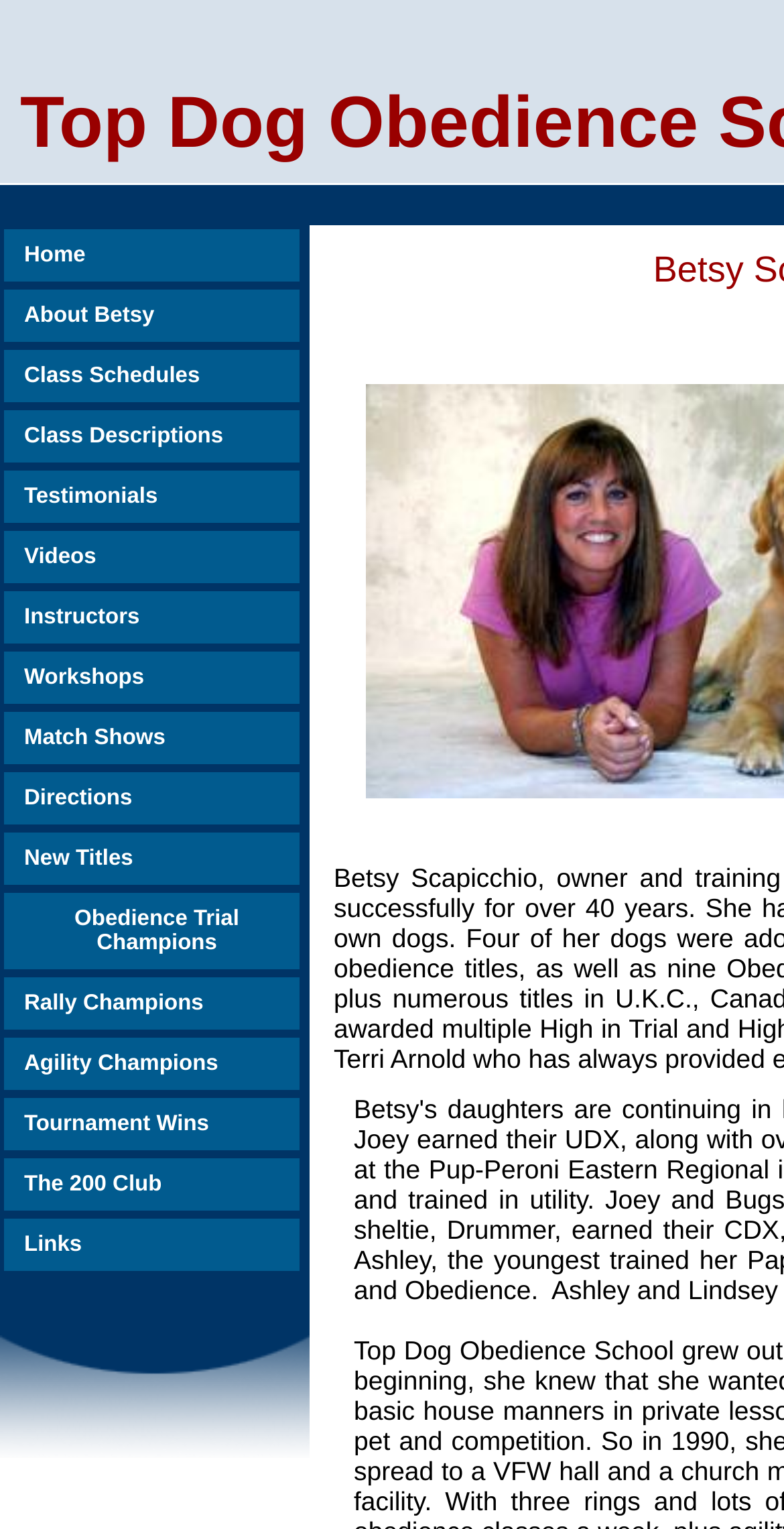What is the second item in the navigation menu?
Please provide a comprehensive and detailed answer to the question.

I looked at the navigation menu and found that the second item is 'About Betsy', which is a link with a heading 'About Betsy'.